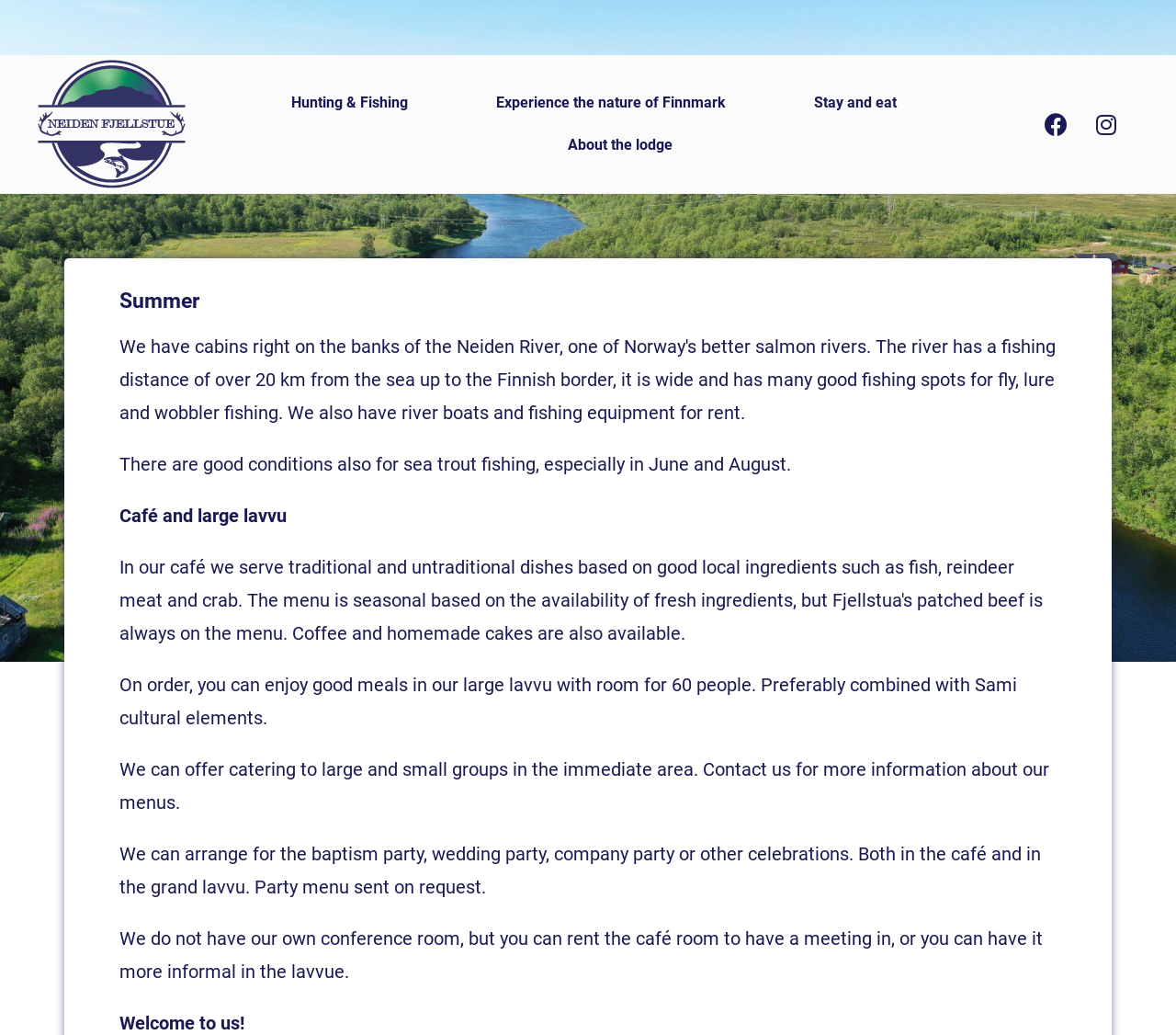Answer the question below with a single word or a brief phrase: 
What type of events can be arranged at the lodge?

Baptism, wedding, company parties